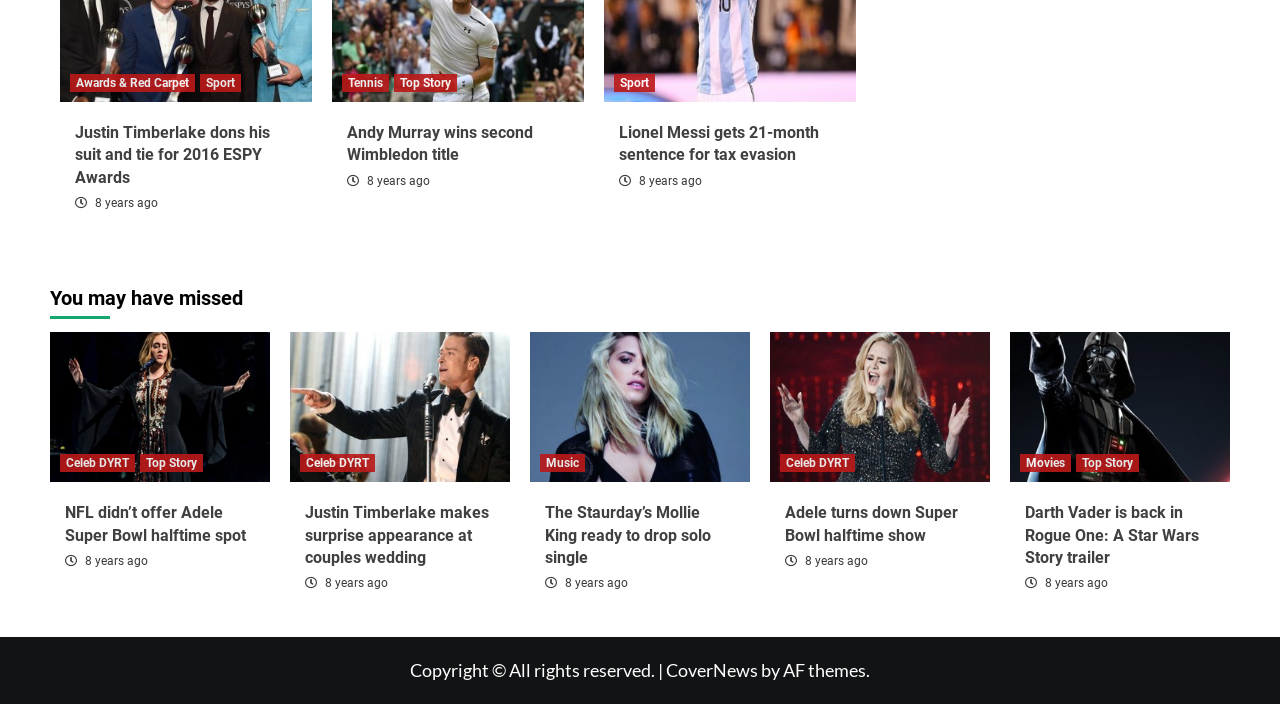Analyze the image and provide a detailed answer to the question: What type of content is displayed in the figures?

The figures on the webpage contain links and captions, suggesting that they are images, possibly related to the news articles.